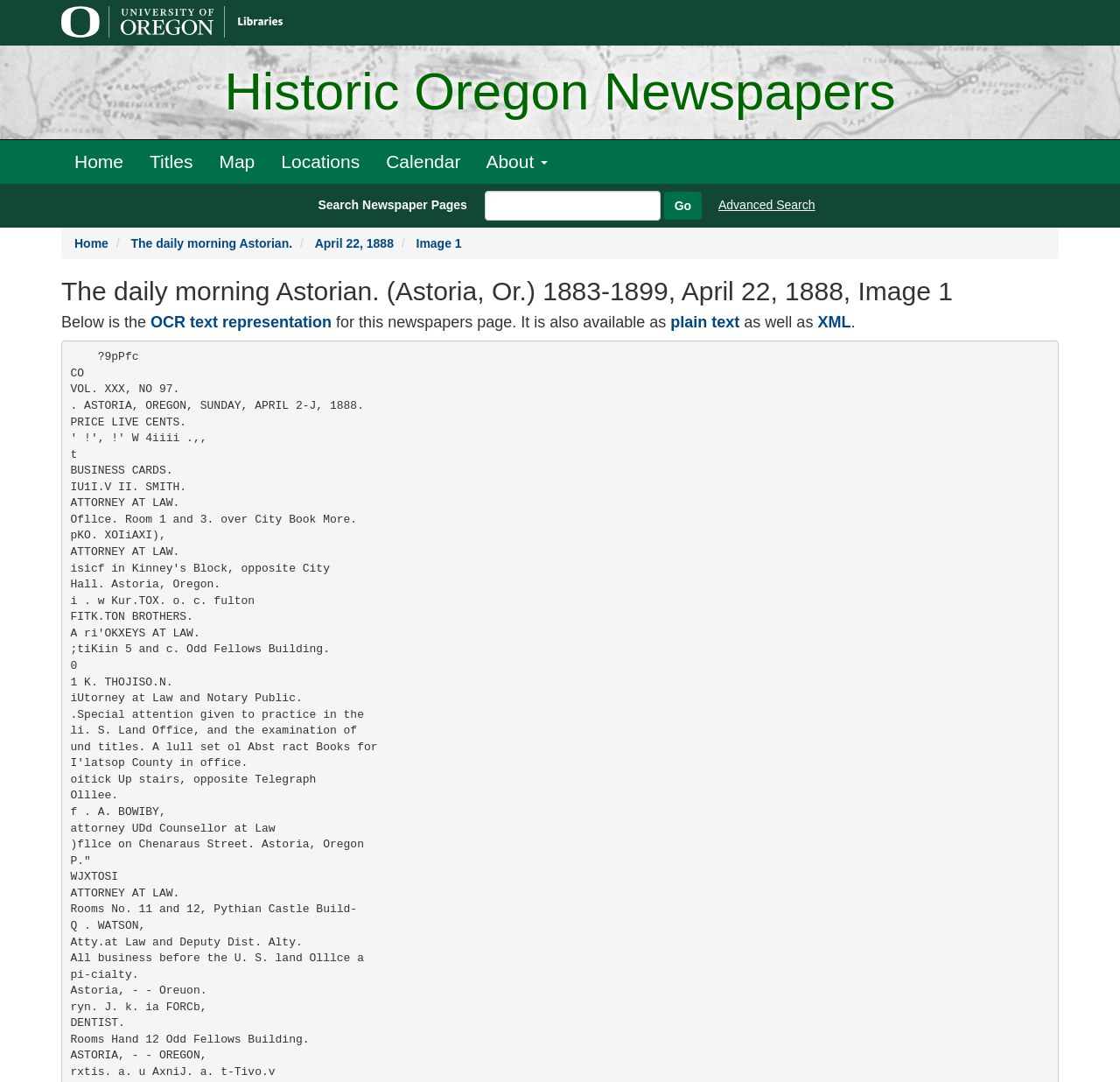Identify the bounding box coordinates of the part that should be clicked to carry out this instruction: "Click About".

[0.423, 0.13, 0.5, 0.169]